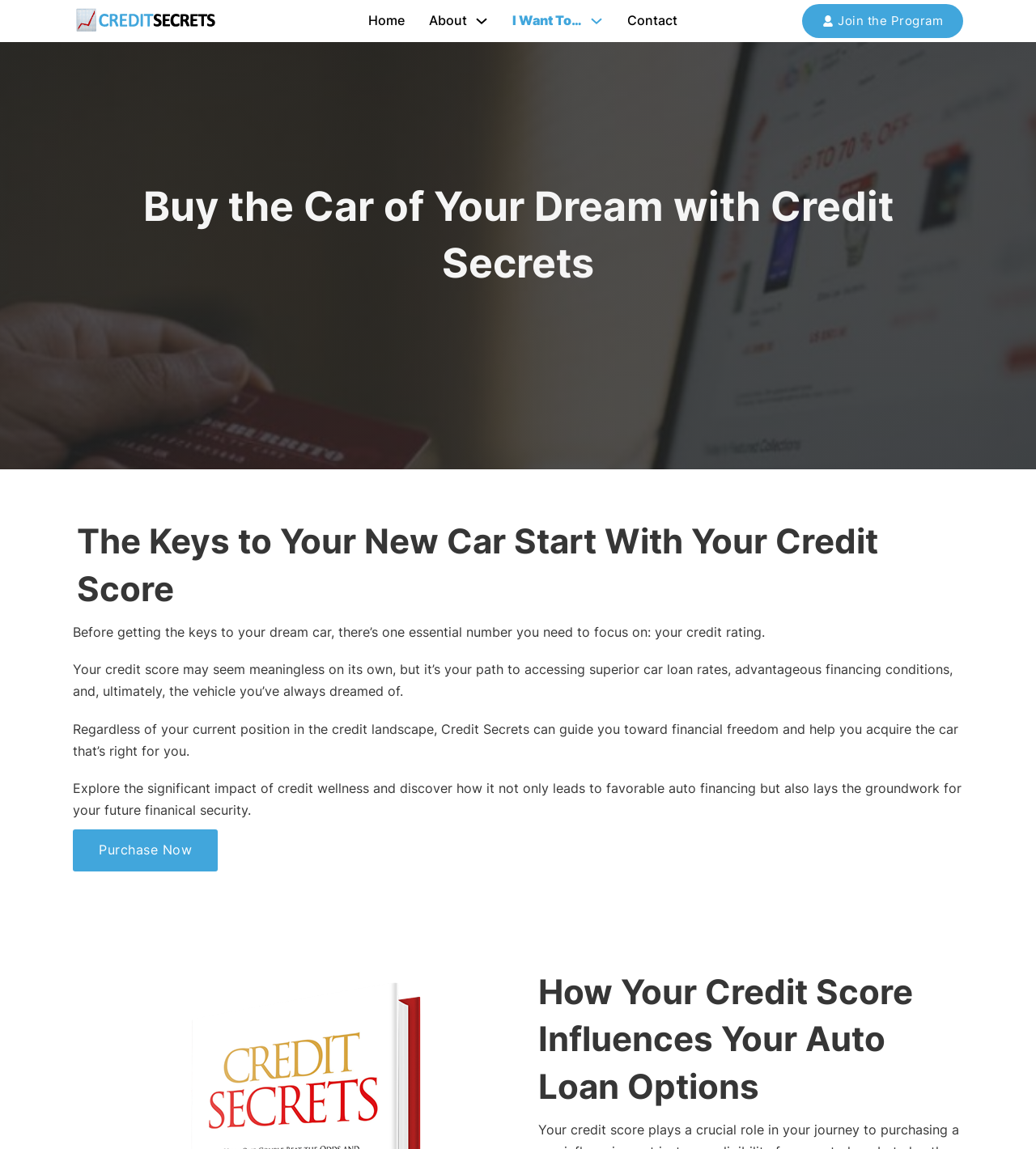Provide a brief response to the question below using one word or phrase:
What is the purpose of the 'Join the Program' link?

To join a program